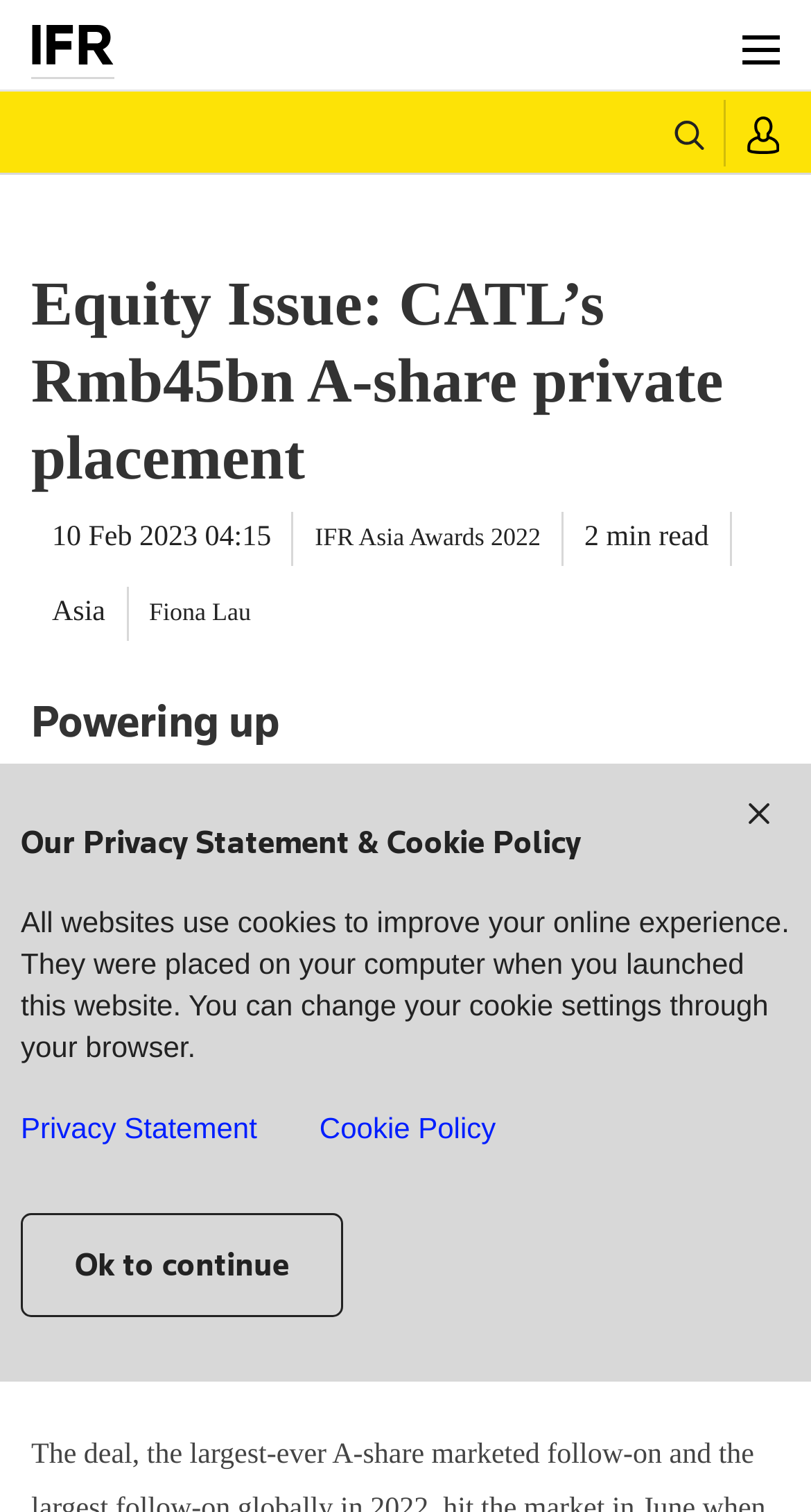Please provide the bounding box coordinate of the region that matches the element description: Ok to continue. Coordinates should be in the format (top-left x, top-left y, bottom-right x, bottom-right y) and all values should be between 0 and 1.

[0.026, 0.802, 0.423, 0.871]